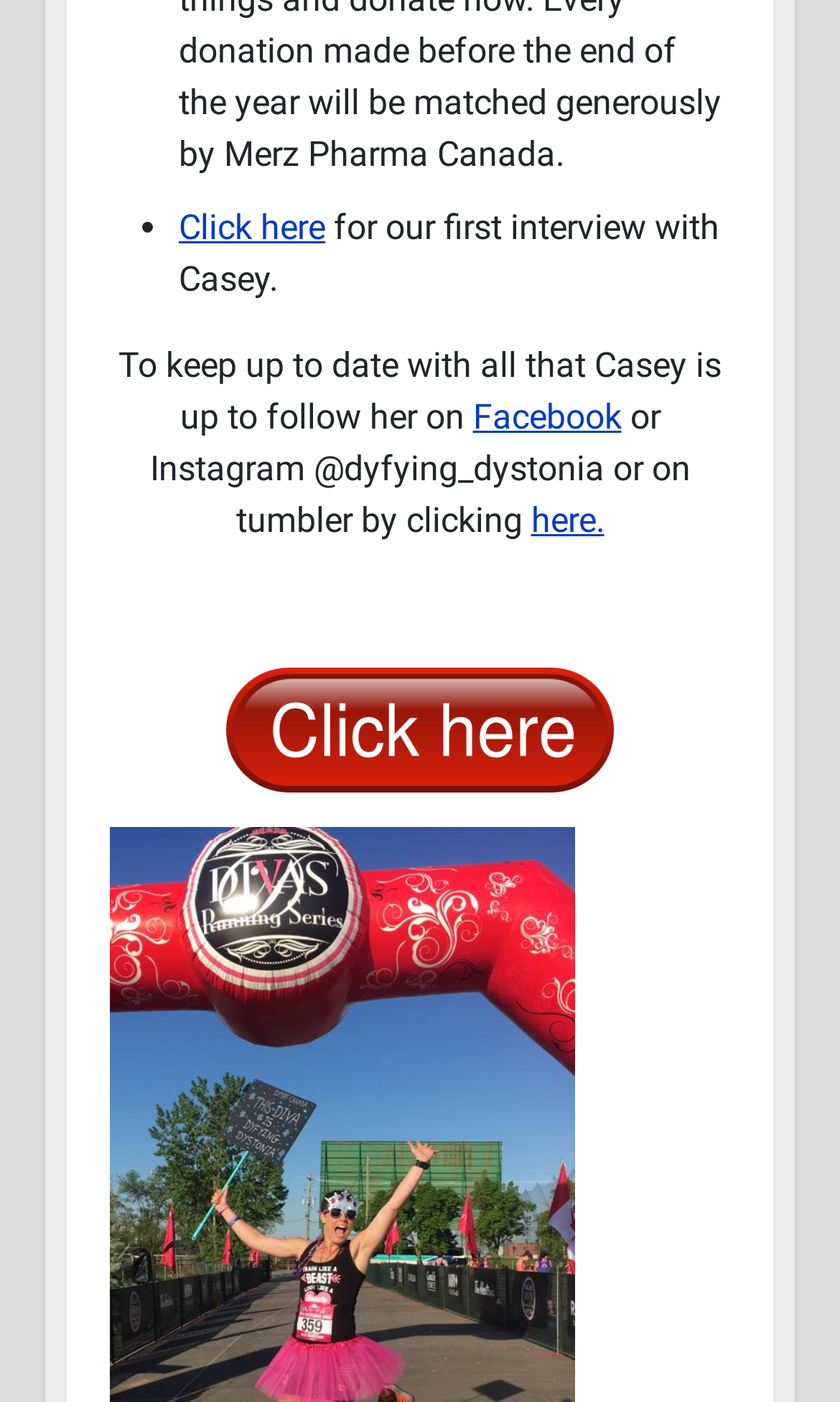Observe the image and answer the following question in detail: What is the format of the interview?

The webpage does not mention any audio or video elements, and the links provided are likely to a written interview or an article about Casey.